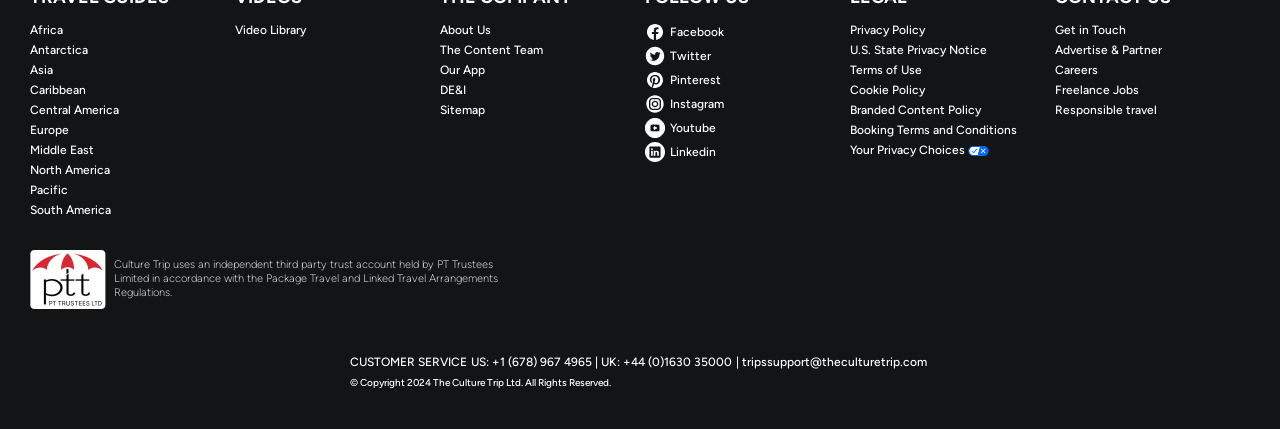Using the description "U.S. State Privacy Notice", locate and provide the bounding box of the UI element.

[0.664, 0.097, 0.816, 0.134]